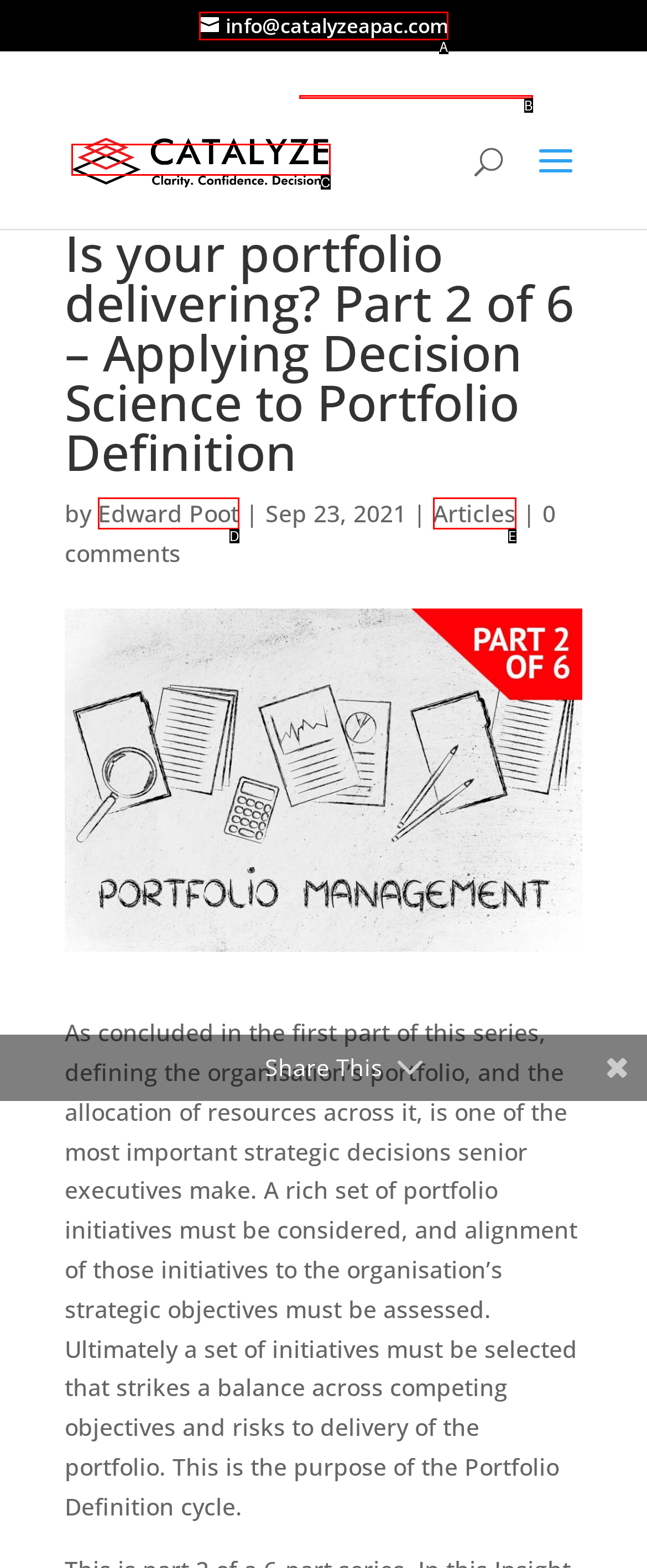From the options shown, which one fits the description: Edward Poot? Respond with the appropriate letter.

D